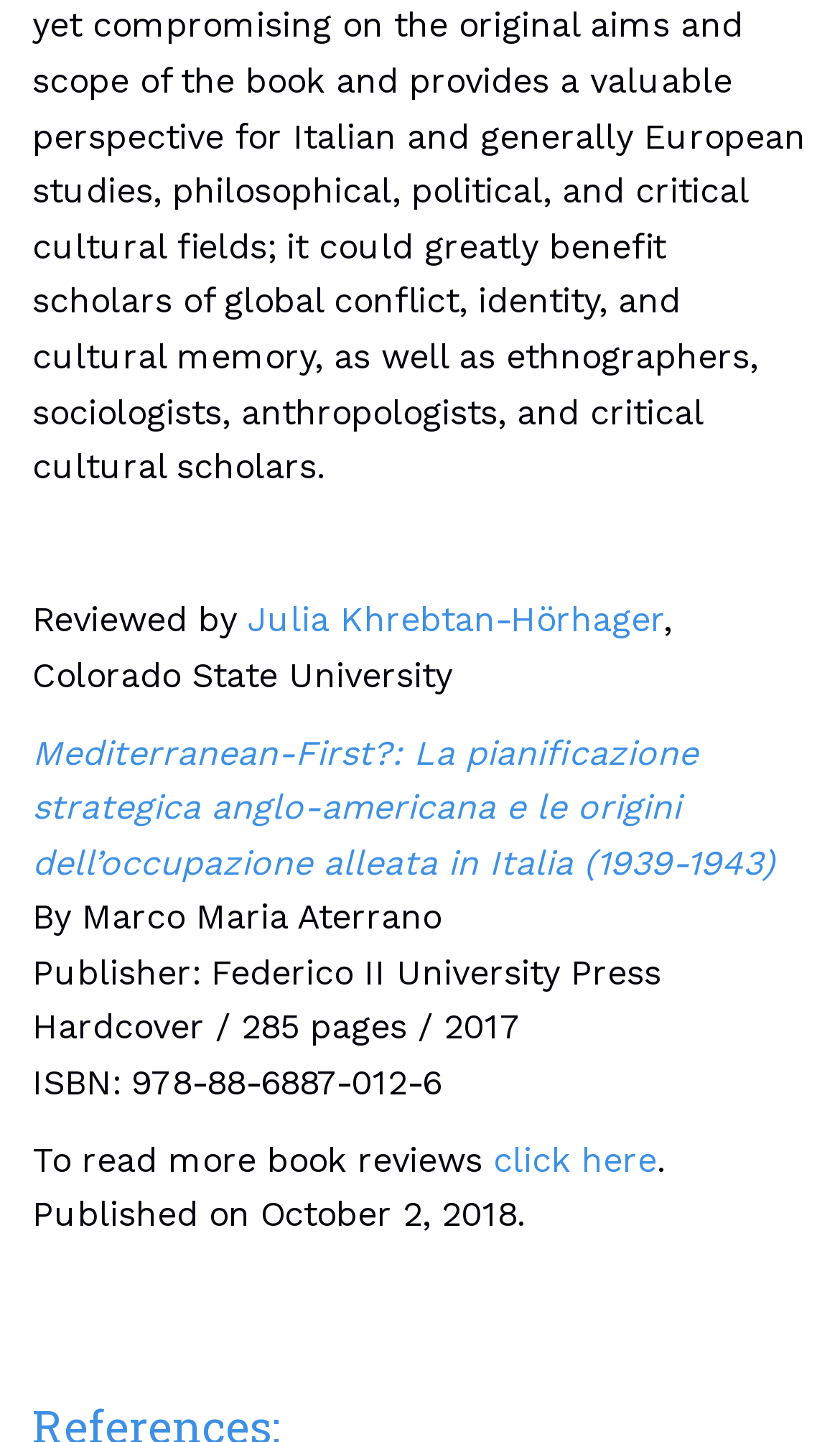Who reviewed the book?
Provide a detailed answer to the question using information from the image.

I found the reviewer's name by looking at the text 'Reviewed by' followed by a link with the name 'Julia Khrebtan-Hörhager'.